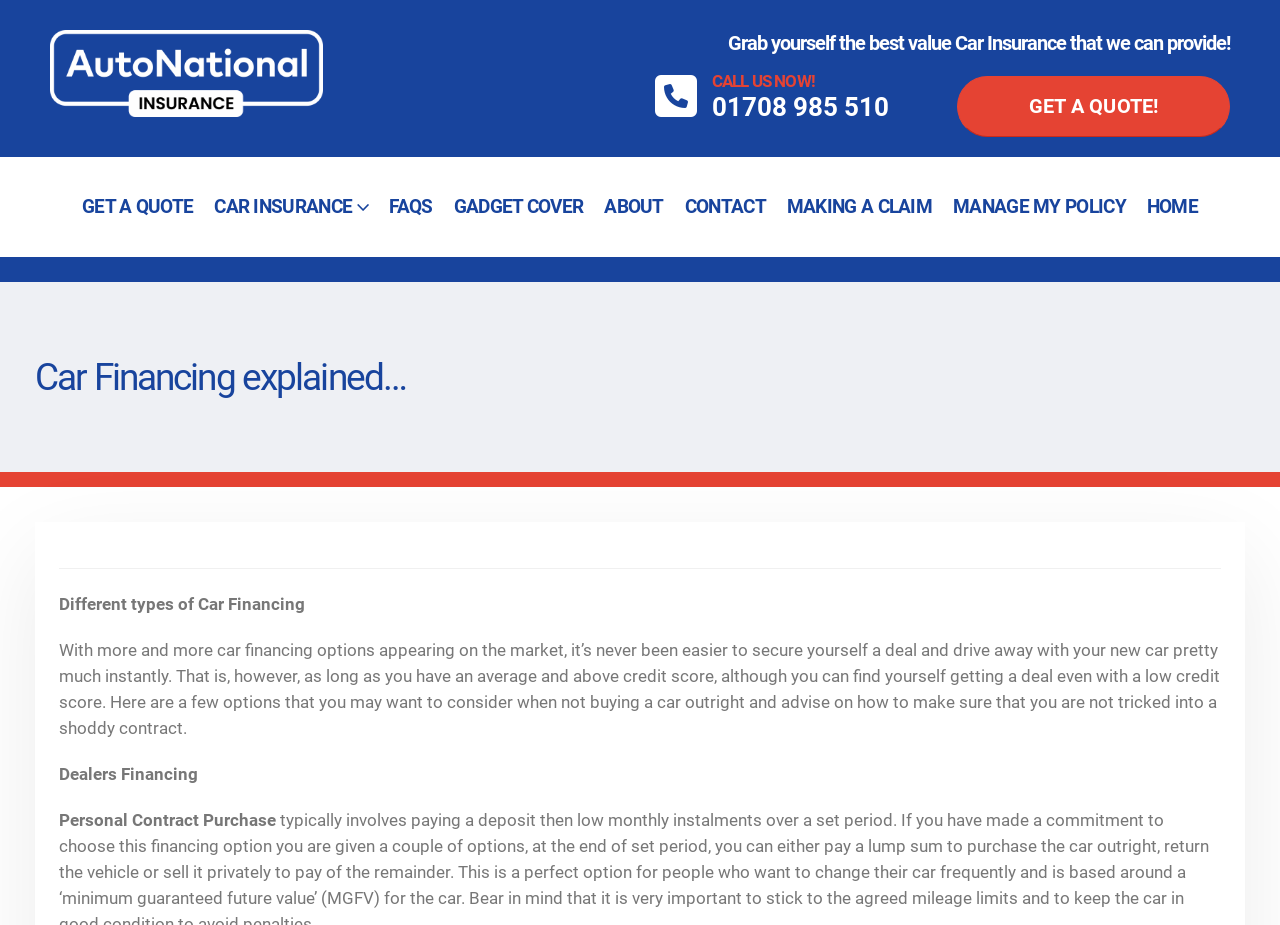How many links are there in the navigation menu?
Based on the image, provide a one-word or brief-phrase response.

7